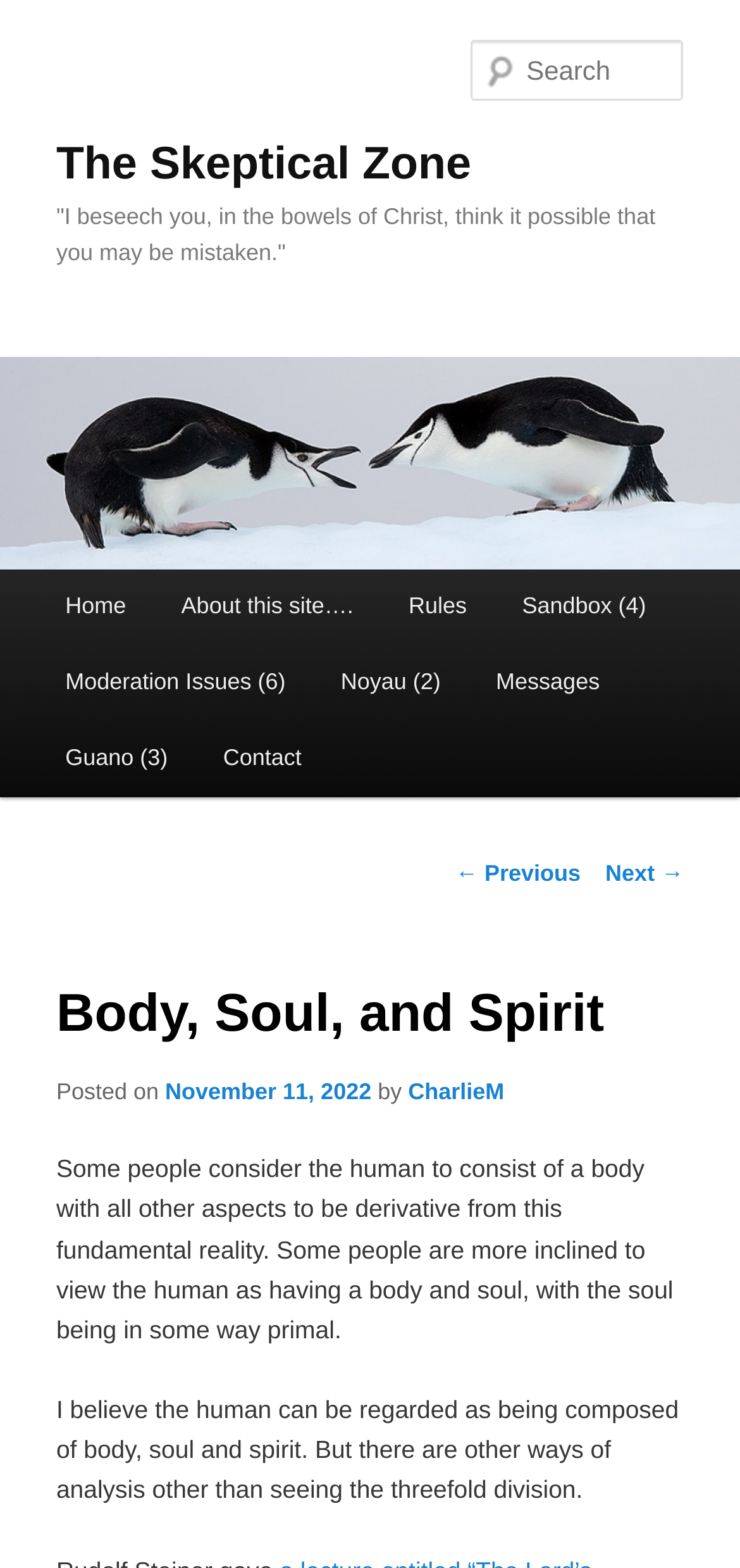What is the date of the current post?
Based on the visual, give a brief answer using one word or a short phrase.

November 11, 2022